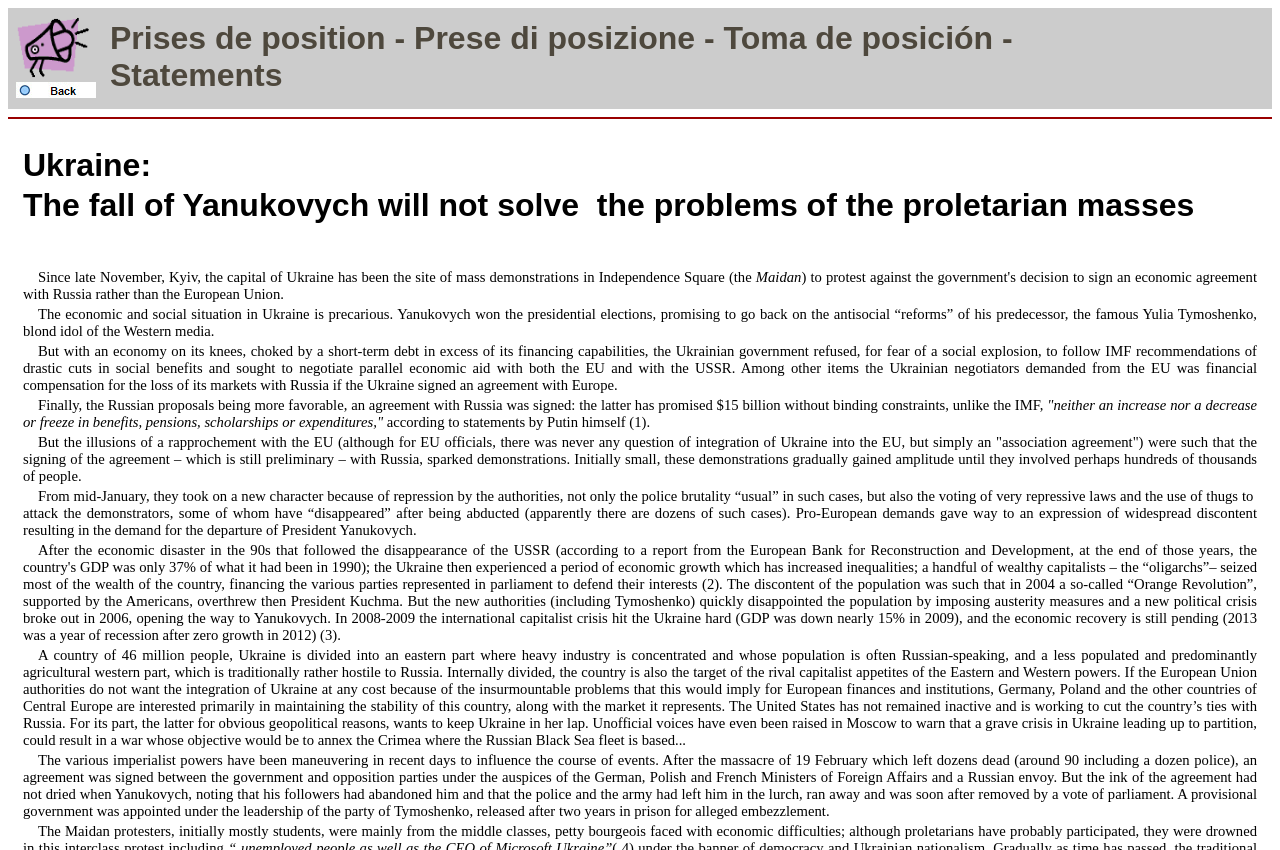What is the name of the square where mass demonstrations took place?
Please give a detailed and thorough answer to the question, covering all relevant points.

According to the text, 'Since late November, Kyiv, the capital of Ukraine has been the site of mass demonstrations in Independence Square (the Maidan)...'.